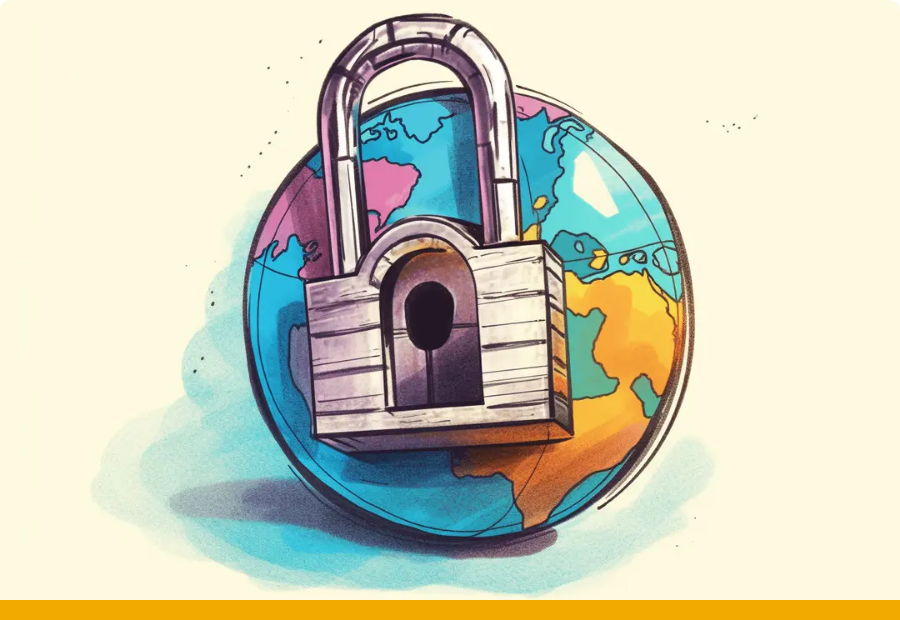Use a single word or phrase to answer the question: What is the essence of combining the padlock and the globe?

Using a Virtual Private Network (VPN)